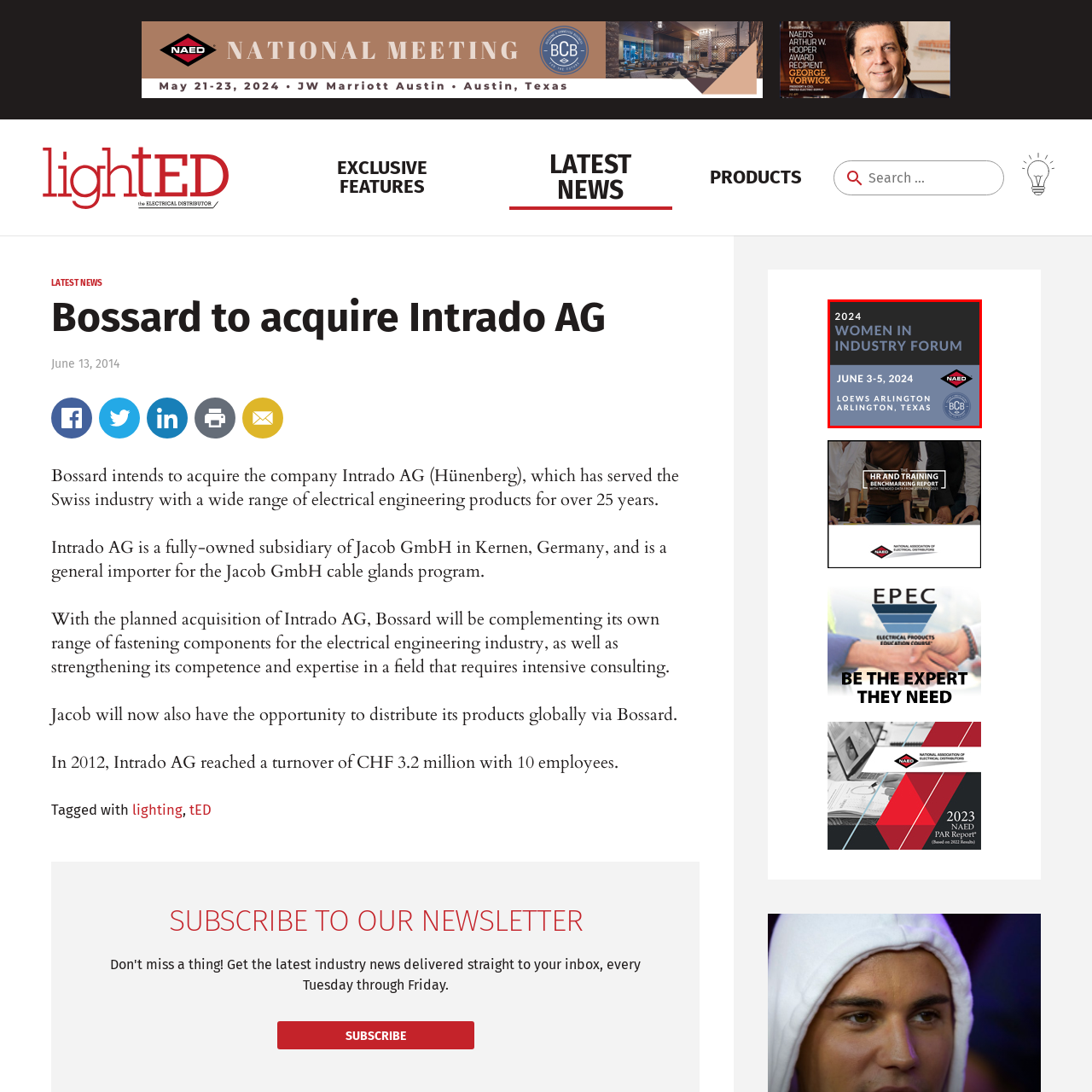Where is the 2024 Women in Industry Forum being held?
Inspect the image enclosed by the red bounding box and respond with as much detail as possible.

The location of the 2024 Women in Industry Forum can be determined by reading the caption, which mentions that the event will take place at the Loews Arlington Hotel in Arlington, Texas.